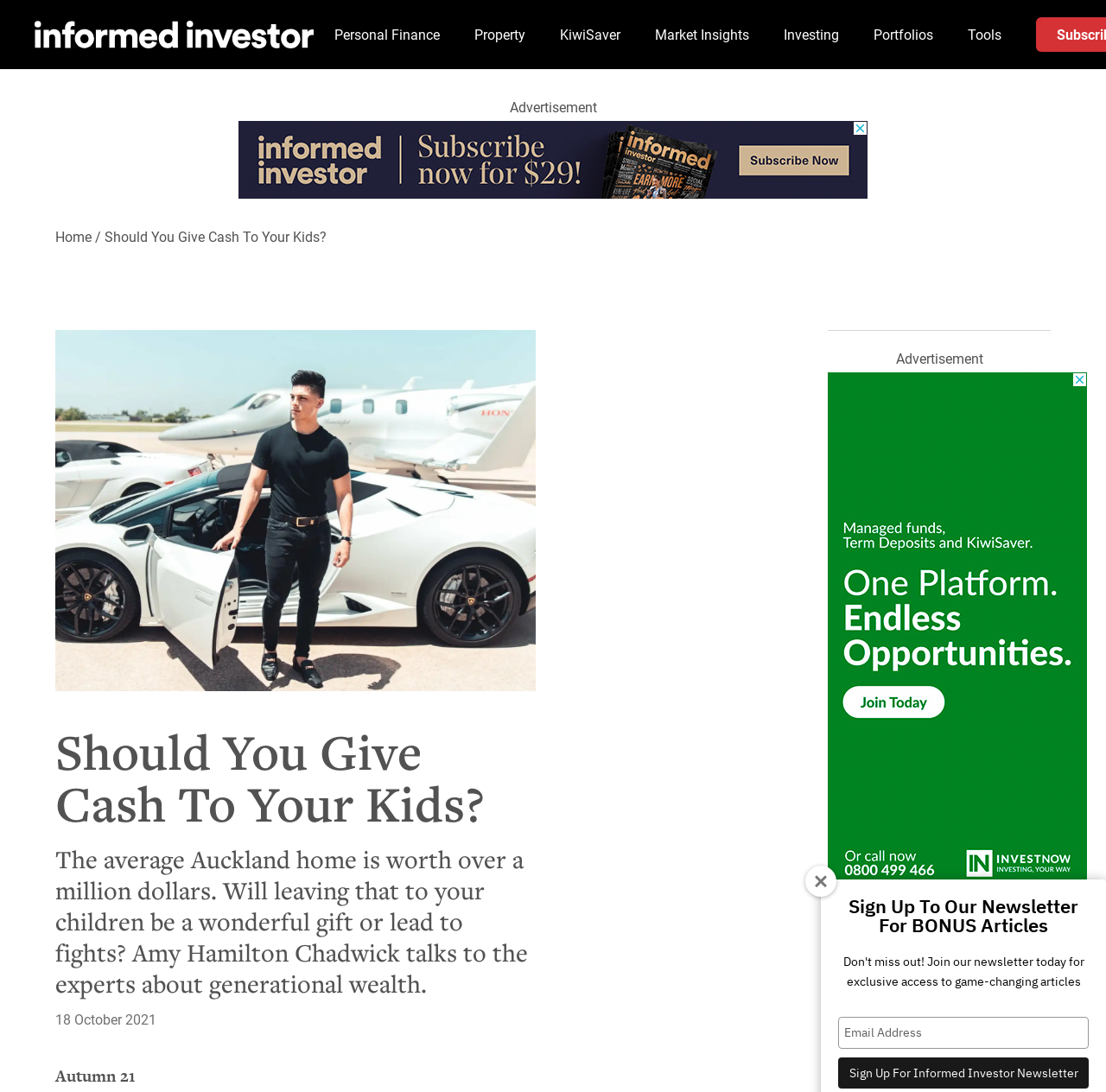Please identify the bounding box coordinates of the element's region that I should click in order to complete the following instruction: "Click on Personal Finance". The bounding box coordinates consist of four float numbers between 0 and 1, i.e., [left, top, right, bottom].

[0.302, 0.023, 0.398, 0.04]